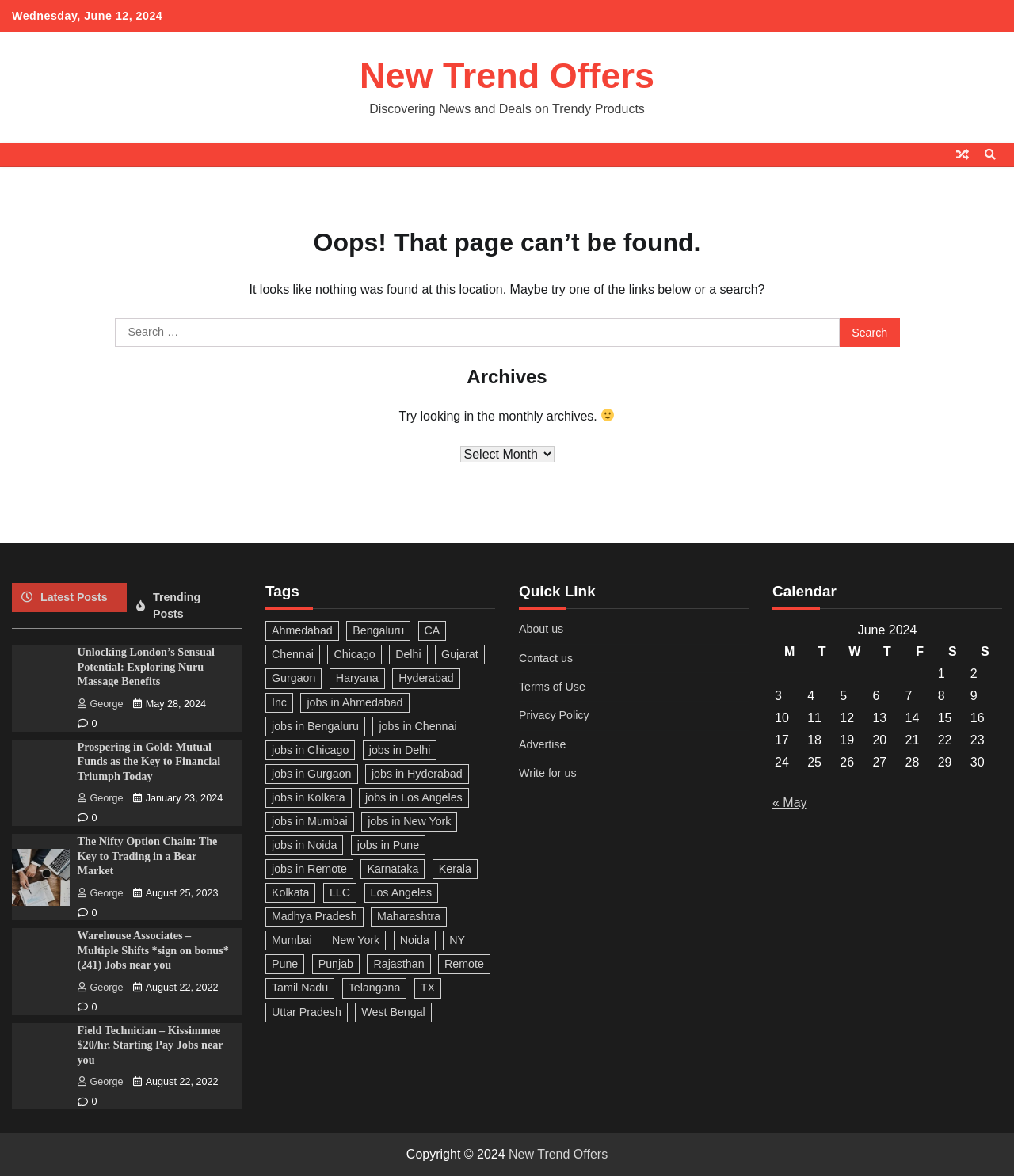Please pinpoint the bounding box coordinates for the region I should click to adhere to this instruction: "Click on Archives".

[0.454, 0.379, 0.546, 0.393]